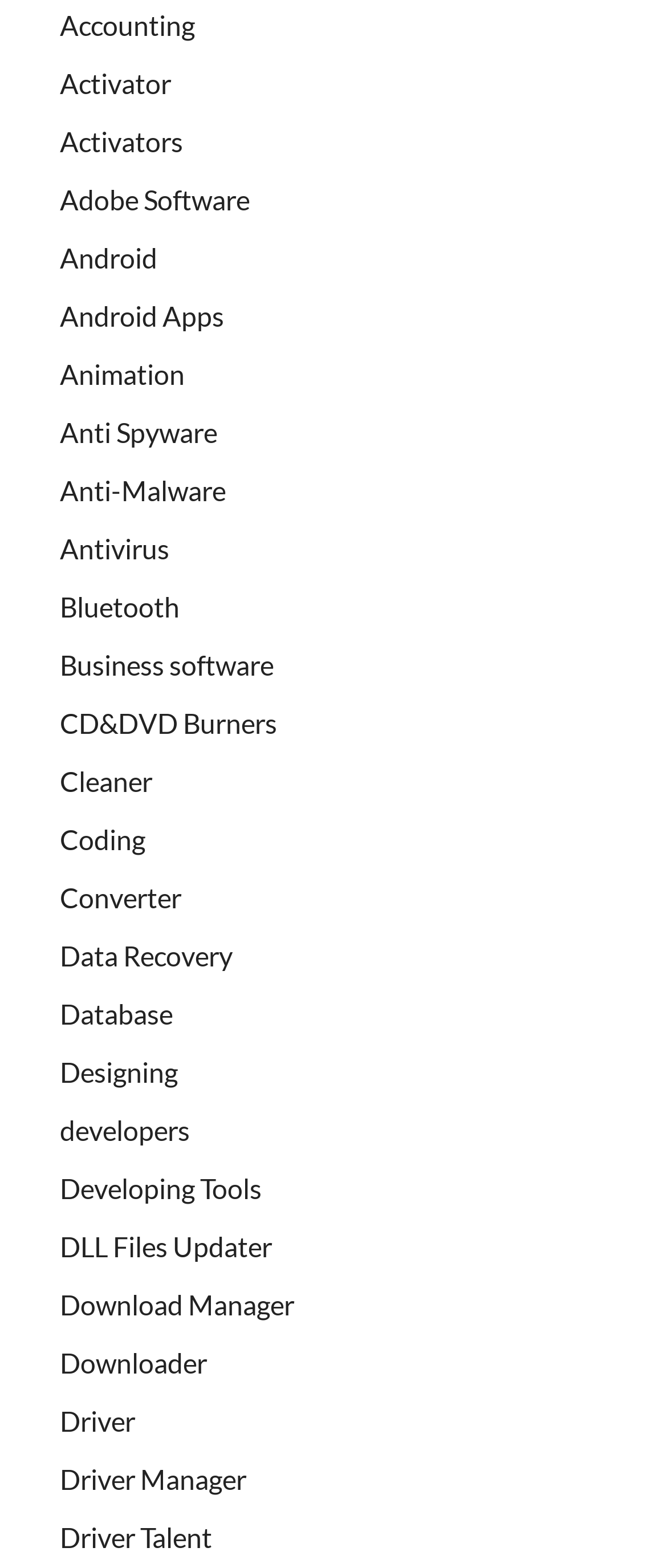Determine the bounding box coordinates of the target area to click to execute the following instruction: "Click on Accounting."

[0.09, 0.005, 0.292, 0.026]